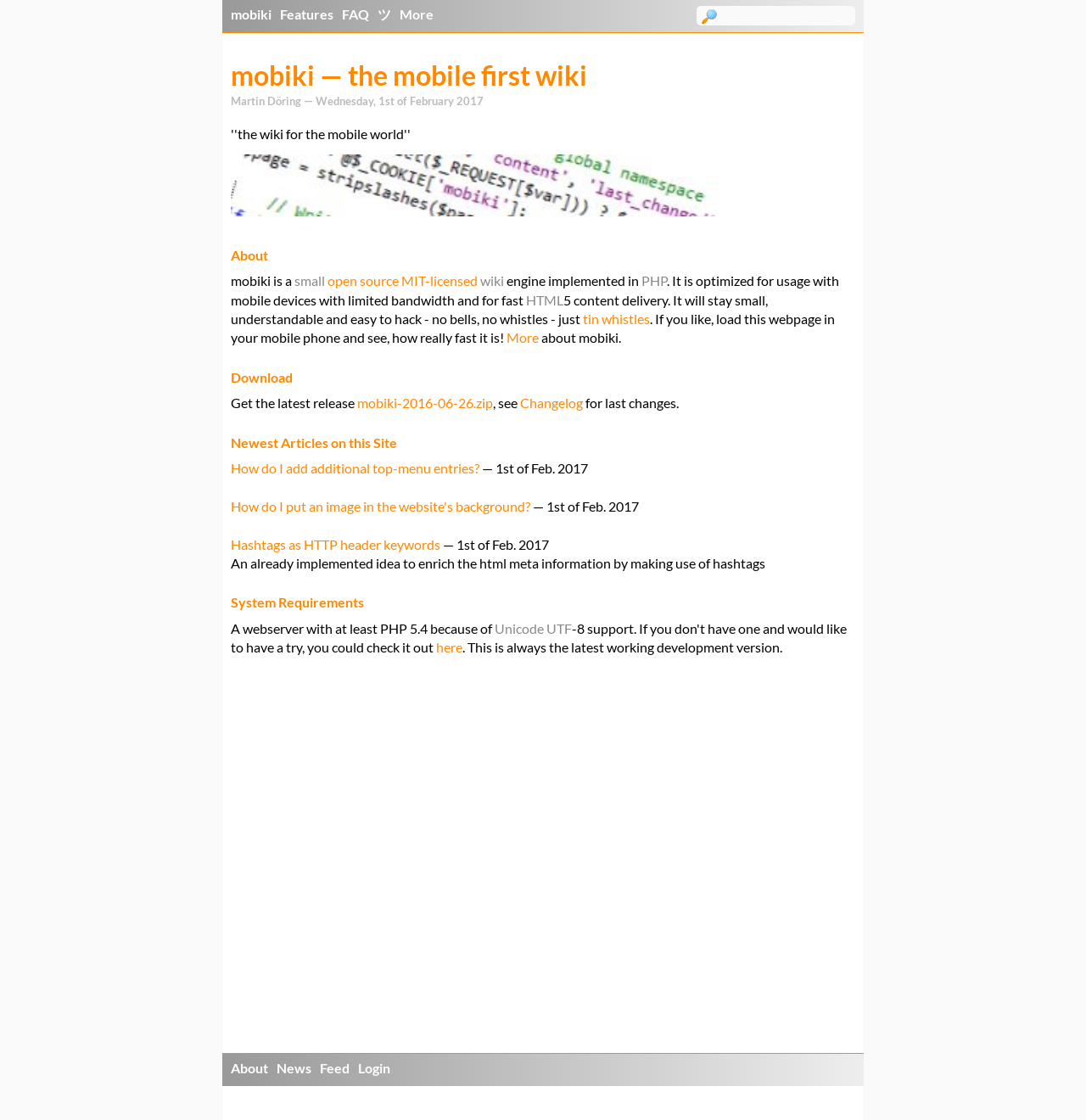Using the information shown in the image, answer the question with as much detail as possible: What is required to run mobiki?

According to the System Requirements section on the webpage, a webserver with at least PHP 5.4 is required to run mobiki, due to the use of Unicode and UTF.